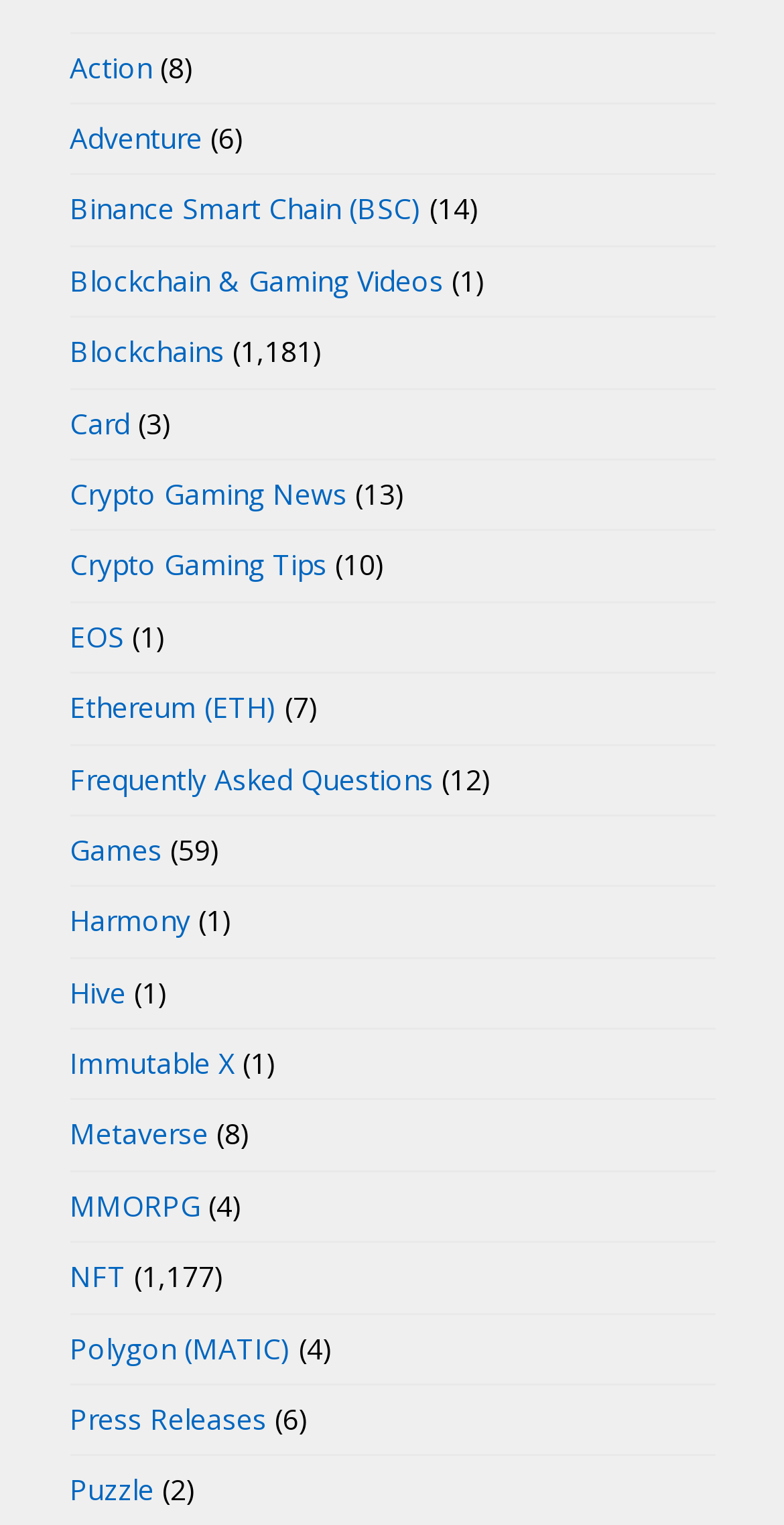Find the bounding box coordinates of the element to click in order to complete the given instruction: "Read Press Releases."

[0.088, 0.918, 0.34, 0.943]